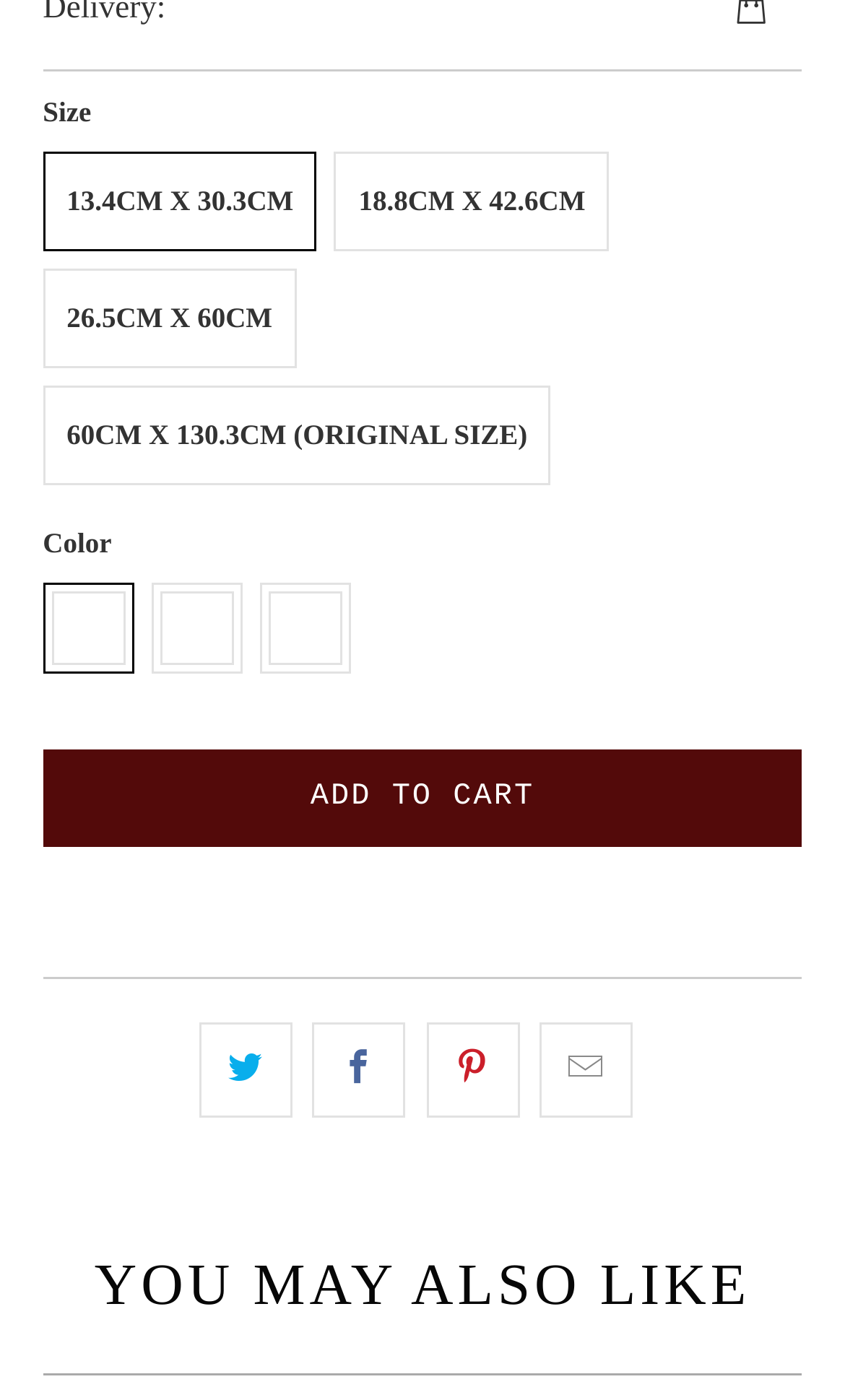Use a single word or phrase to answer the question: What is the first size option?

13.4CM X 30.3CM